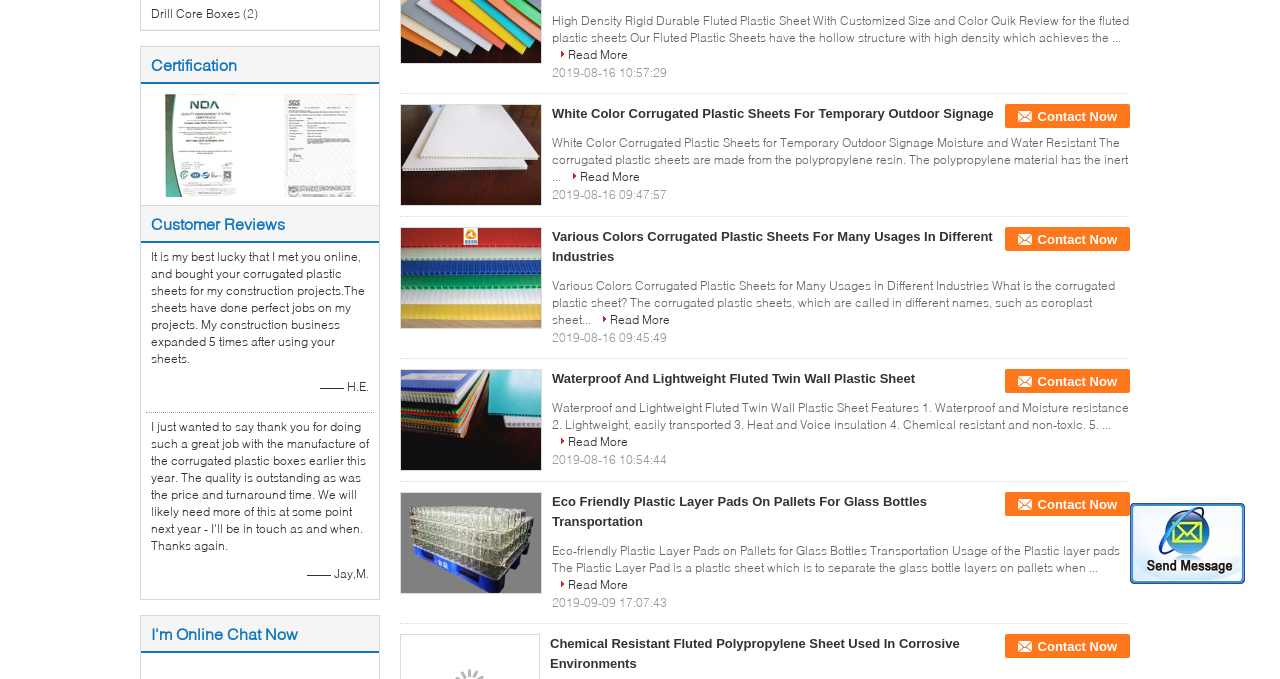Please determine the bounding box coordinates, formatted as (top-left x, top-left y, bottom-right x, bottom-right y), with all values as floating point numbers between 0 and 1. Identify the bounding box of the region described as: Contact Now

[0.785, 0.334, 0.883, 0.37]